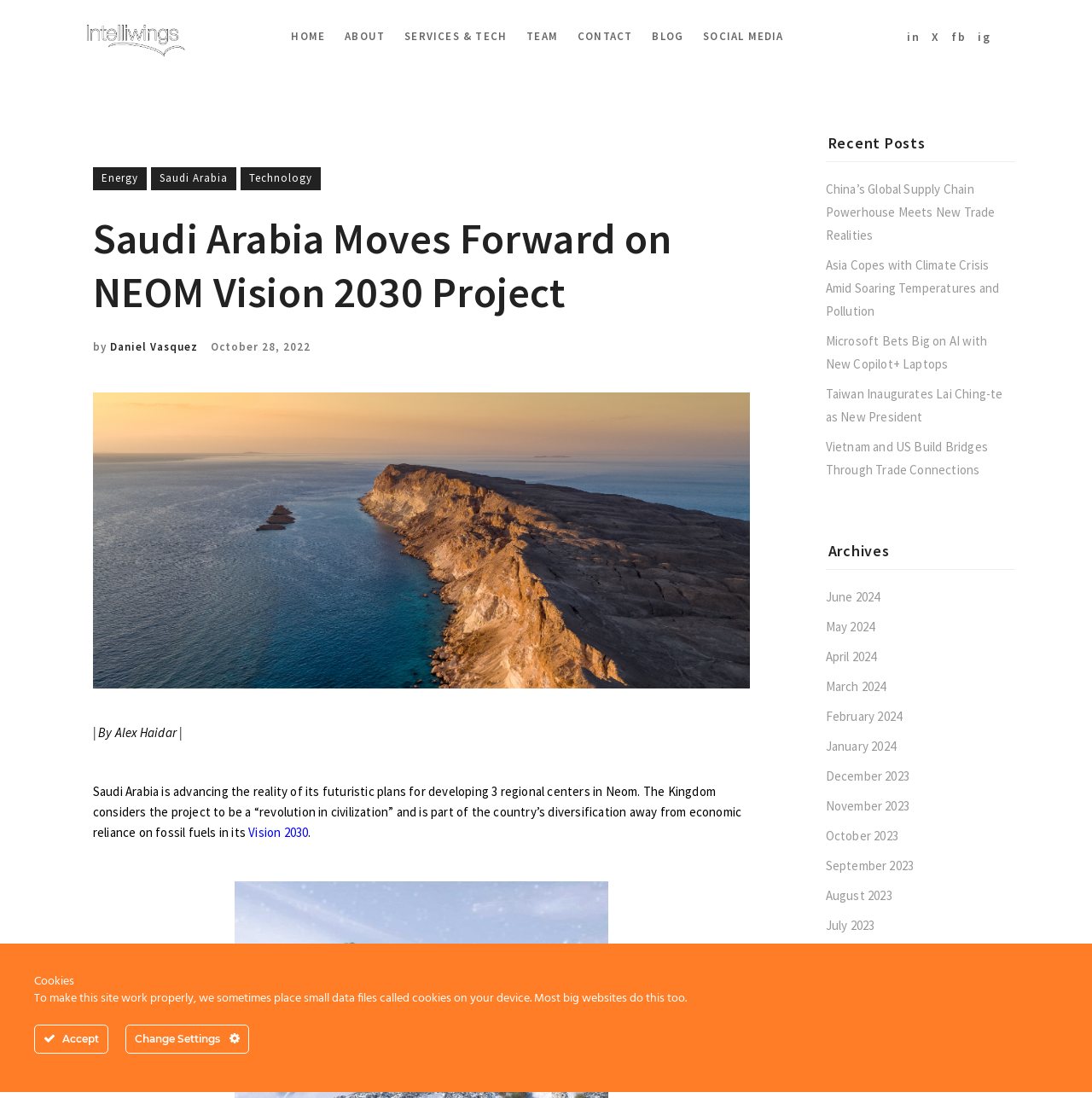Identify the bounding box coordinates of the region that needs to be clicked to carry out this instruction: "Check the recent post about China's Global Supply Chain Powerhouse". Provide these coordinates as four float numbers ranging from 0 to 1, i.e., [left, top, right, bottom].

[0.756, 0.165, 0.911, 0.221]